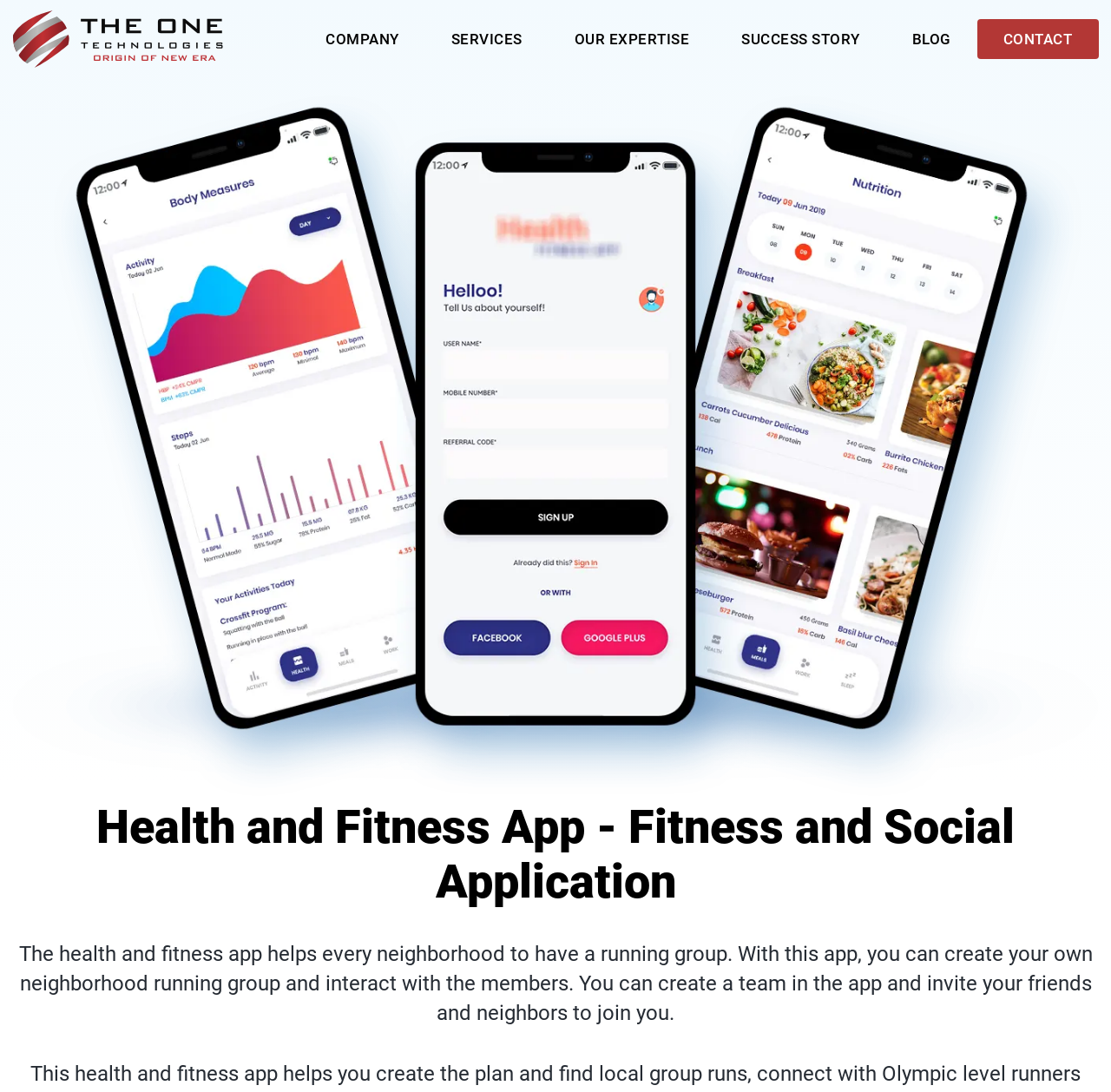Given the description Our Expertise, predict the bounding box coordinates of the UI element. Ensure the coordinates are in the format (top-left x, top-left y, bottom-right x, bottom-right y) and all values are between 0 and 1.

[0.513, 0.0, 0.624, 0.072]